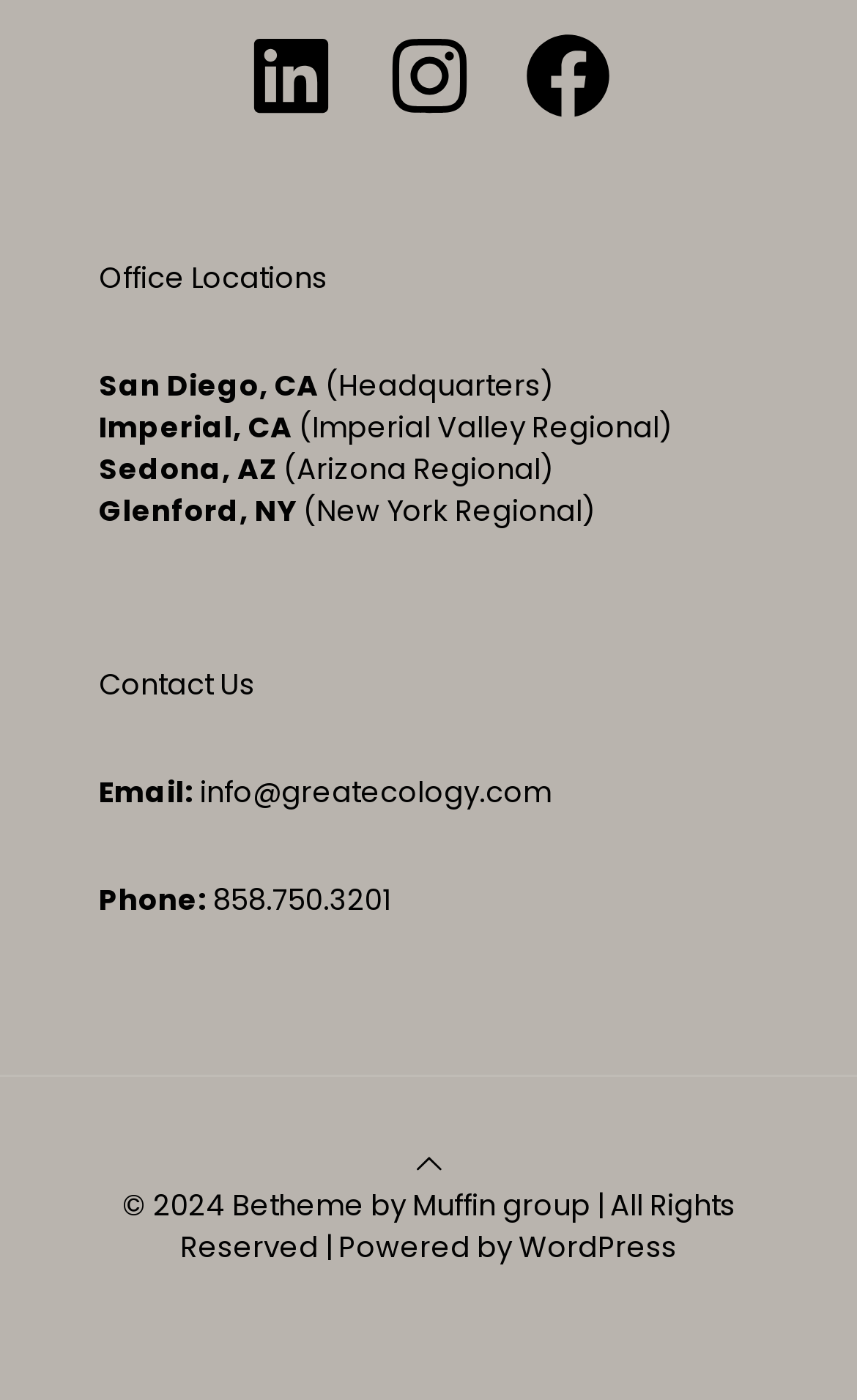Locate the bounding box coordinates of the area that needs to be clicked to fulfill the following instruction: "Call the office". The coordinates should be in the format of four float numbers between 0 and 1, namely [left, top, right, bottom].

[0.241, 0.628, 0.456, 0.658]